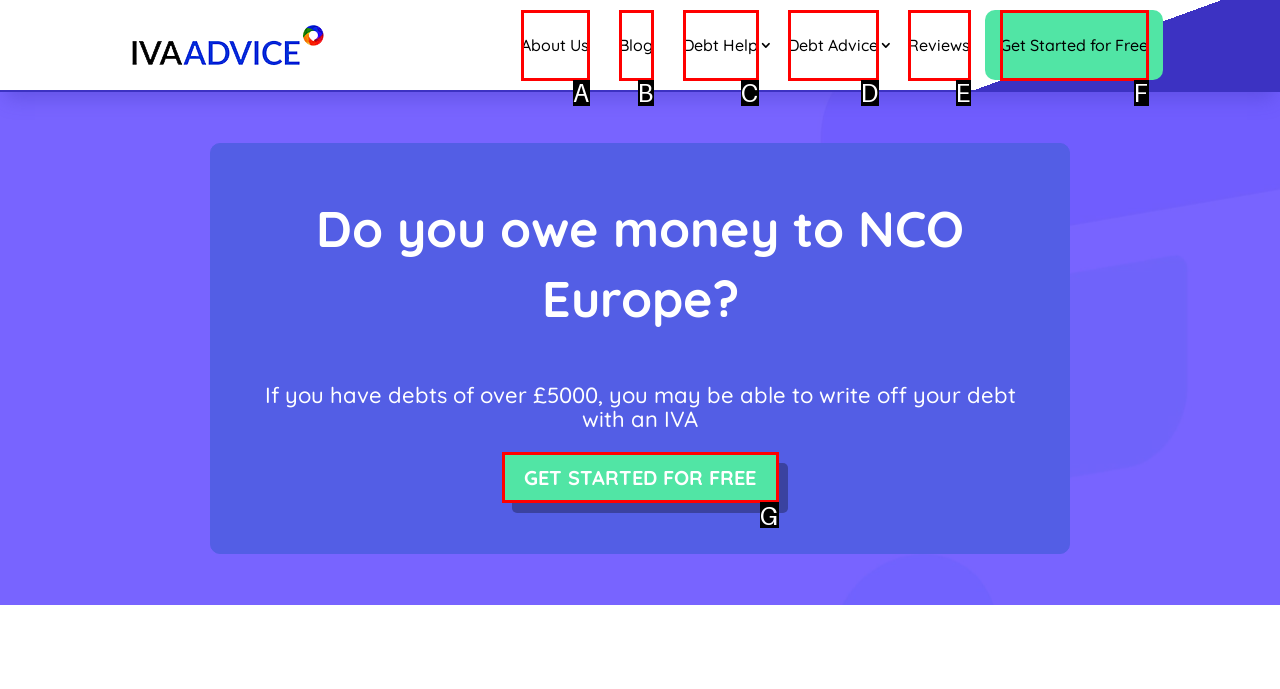Which option aligns with the description: get started for free? Respond by selecting the correct letter.

G